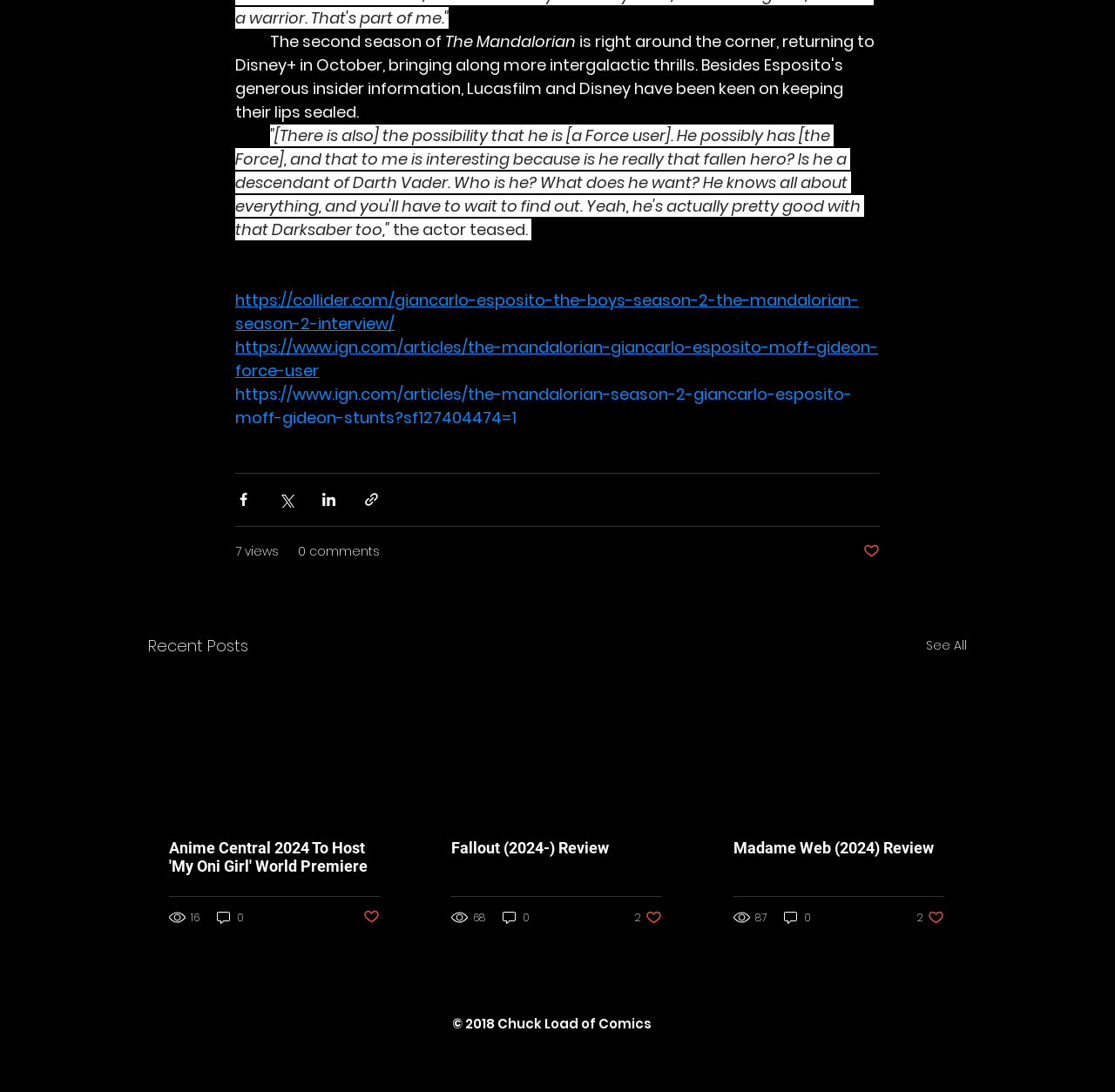Please determine the bounding box coordinates of the section I need to click to accomplish this instruction: "Read the review of Fallout".

[0.405, 0.768, 0.594, 0.784]